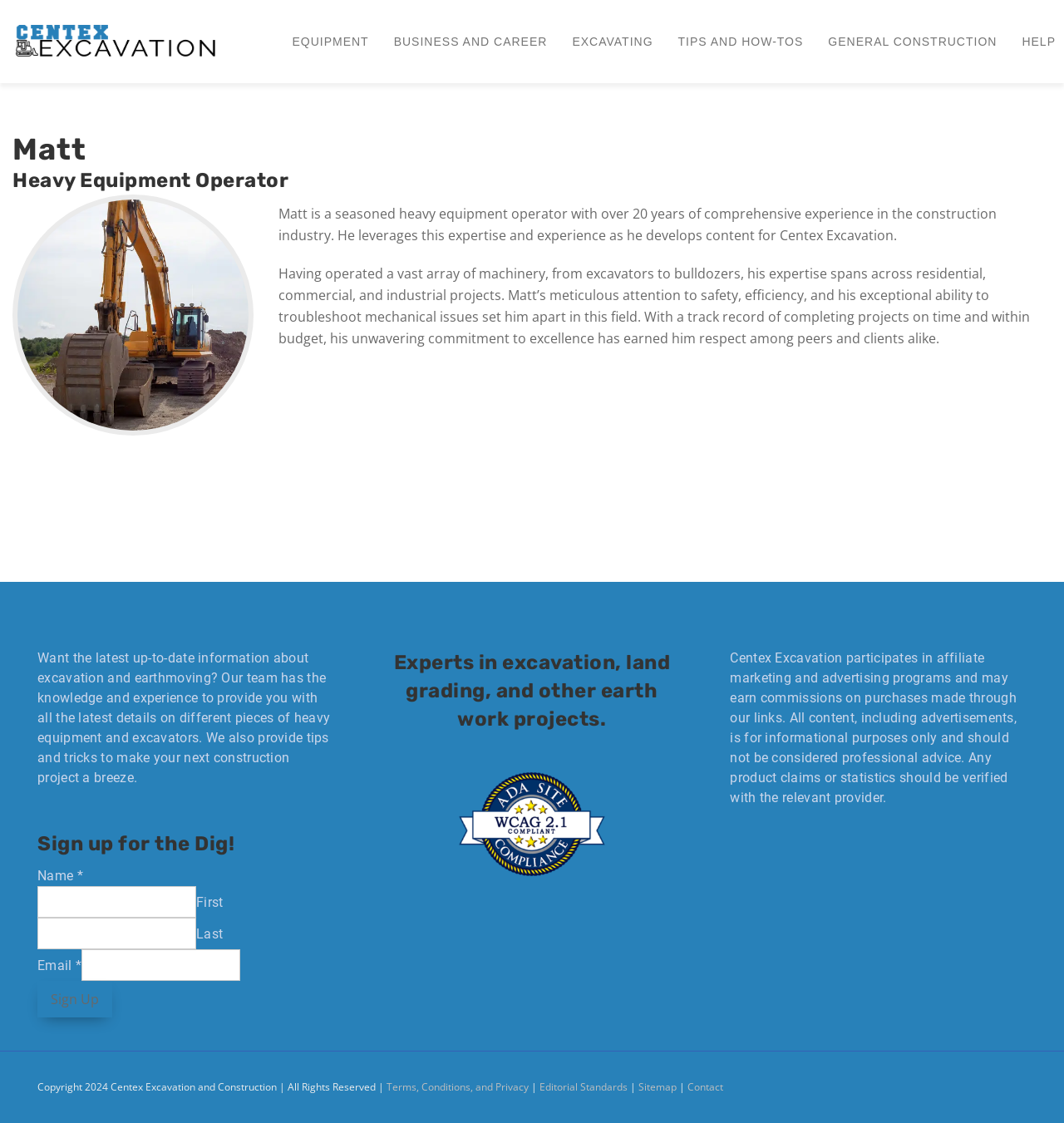What is the copyright year of the website?
Look at the image and answer the question with a single word or phrase.

2024